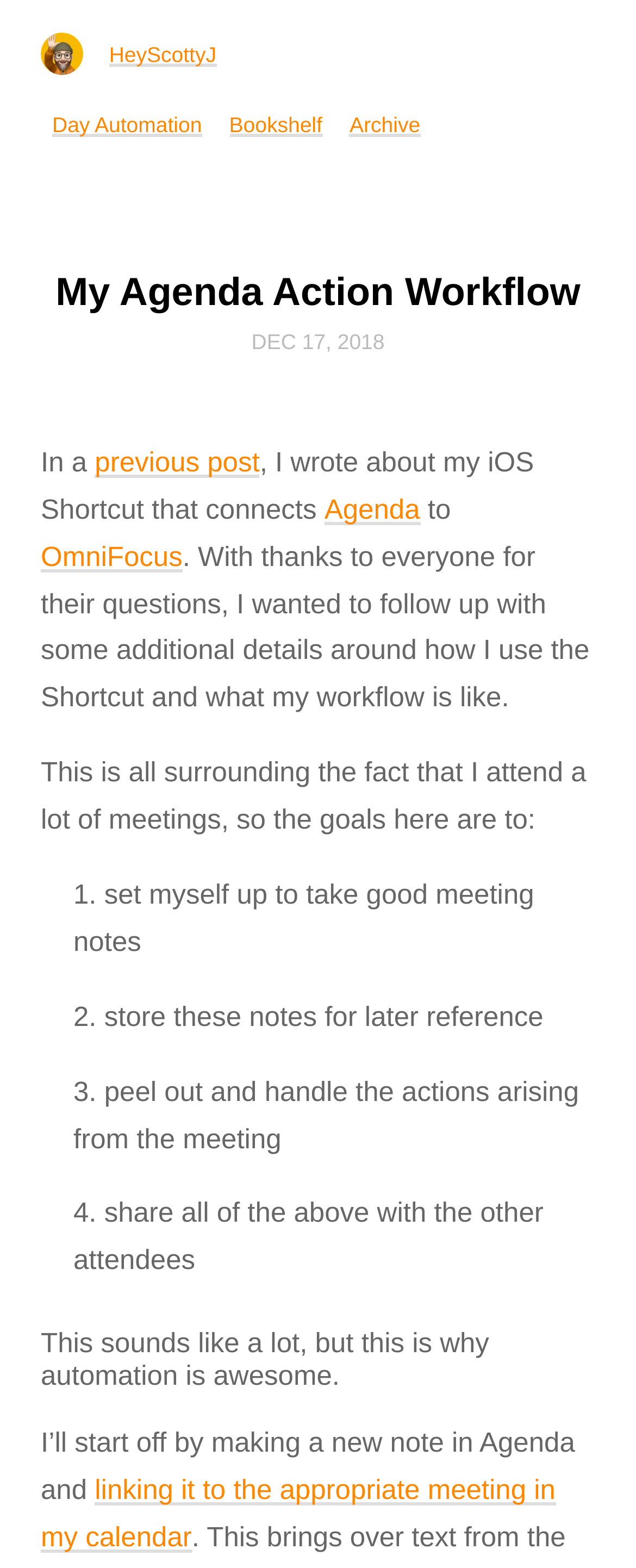Determine the coordinates of the bounding box for the clickable area needed to execute this instruction: "Access the 'Archive'".

[0.55, 0.072, 0.661, 0.087]